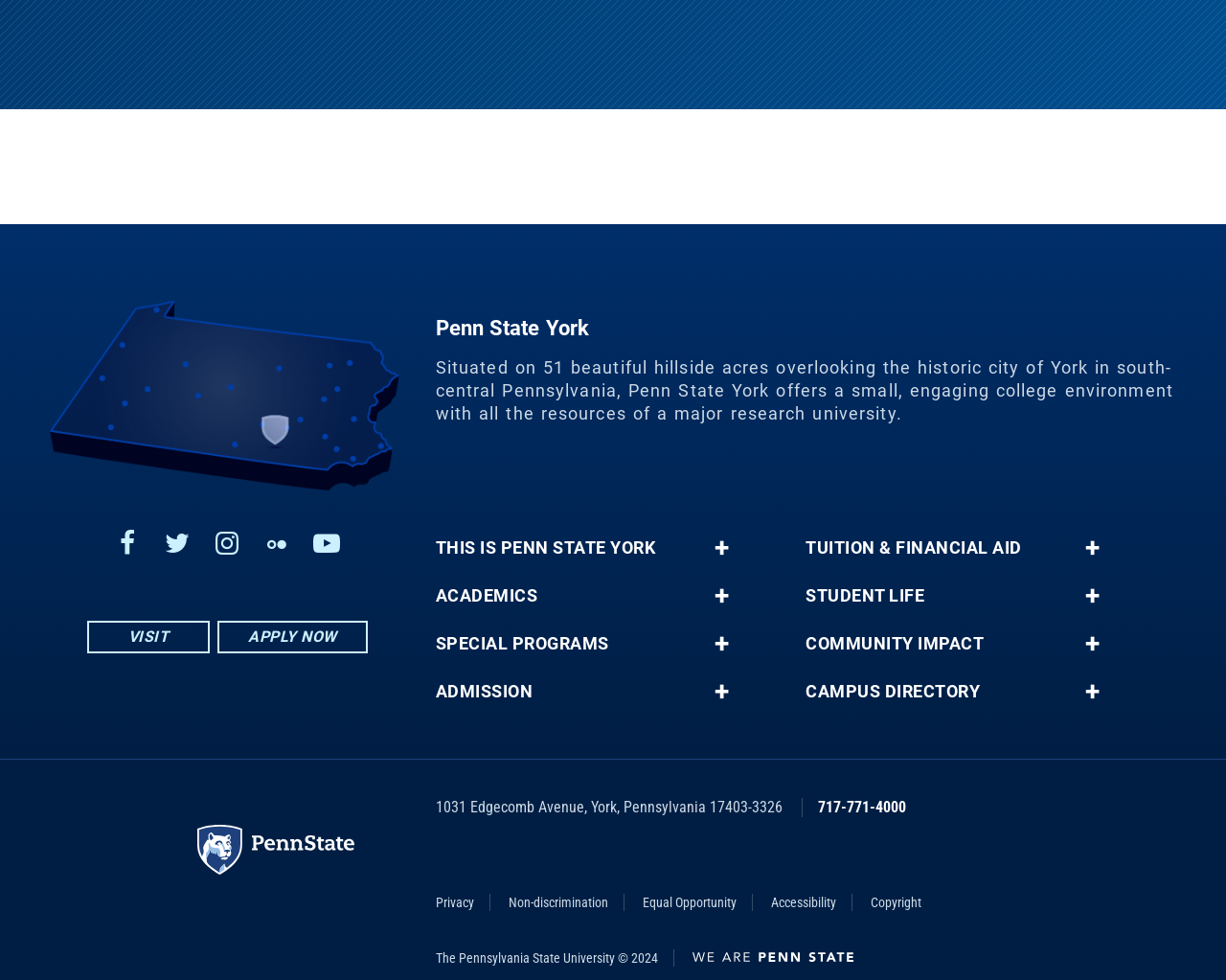Determine the bounding box coordinates of the clickable element to complete this instruction: "Contact Penn State York". Provide the coordinates in the format of four float numbers between 0 and 1, [left, top, right, bottom].

[0.667, 0.815, 0.739, 0.833]